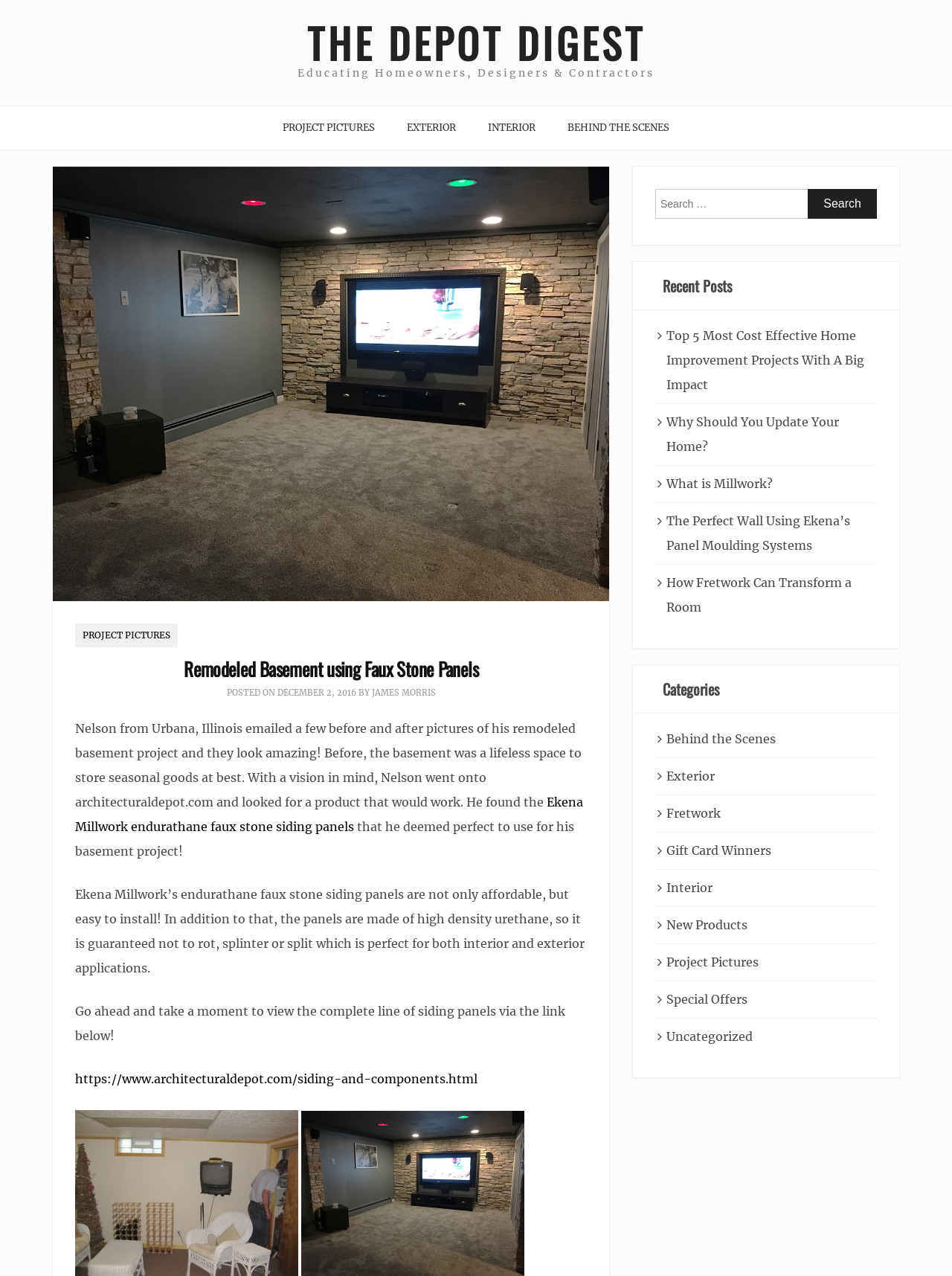Provide the bounding box coordinates in the format (top-left x, top-left y, bottom-right x, bottom-right y). All values are floating point numbers between 0 and 1. Determine the bounding box coordinate of the UI element described as: Exterior

[0.7, 0.602, 0.751, 0.614]